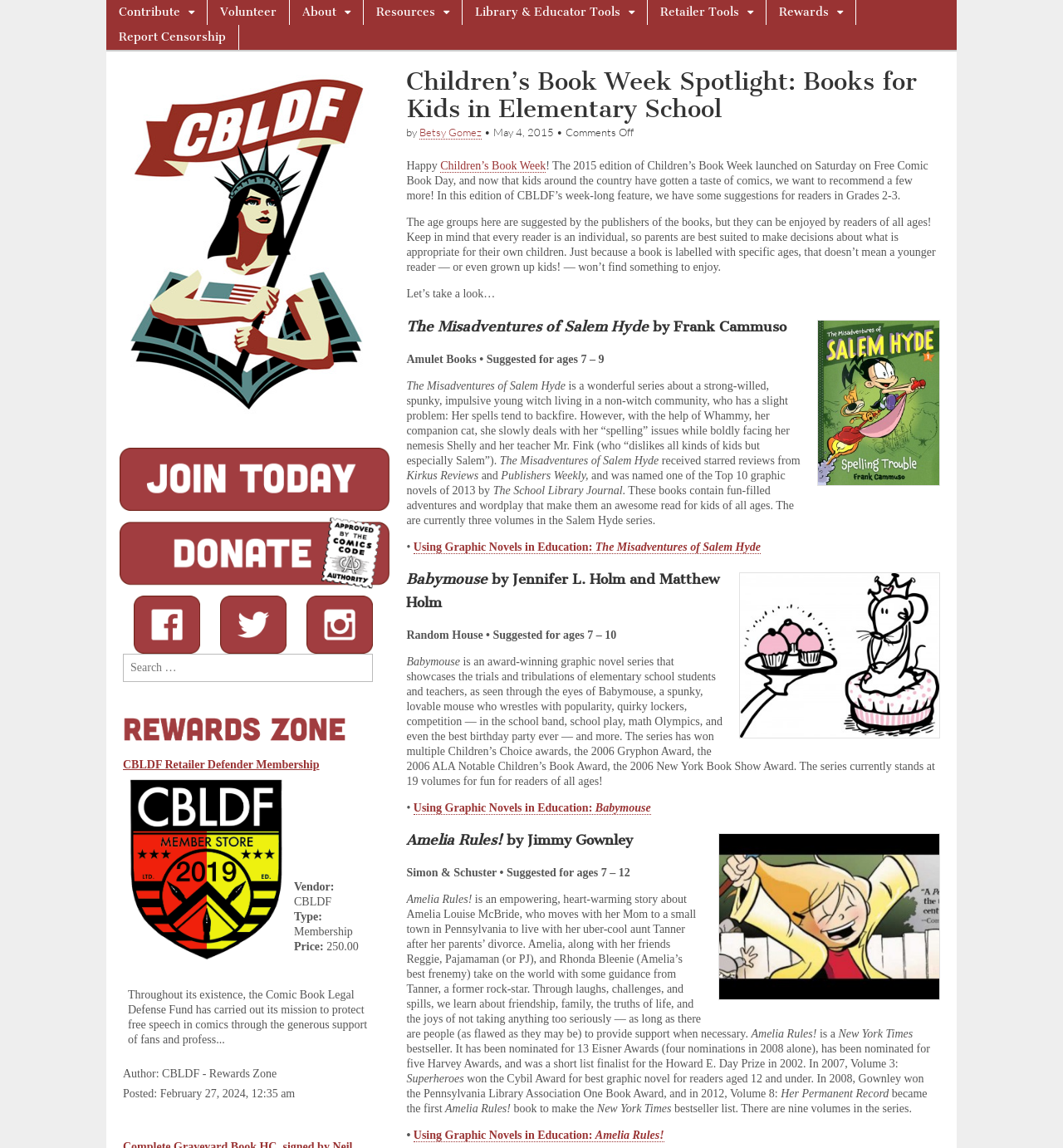Please specify the bounding box coordinates of the clickable region to carry out the following instruction: "Search for something". The coordinates should be four float numbers between 0 and 1, in the format [left, top, right, bottom].

[0.116, 0.569, 0.351, 0.594]